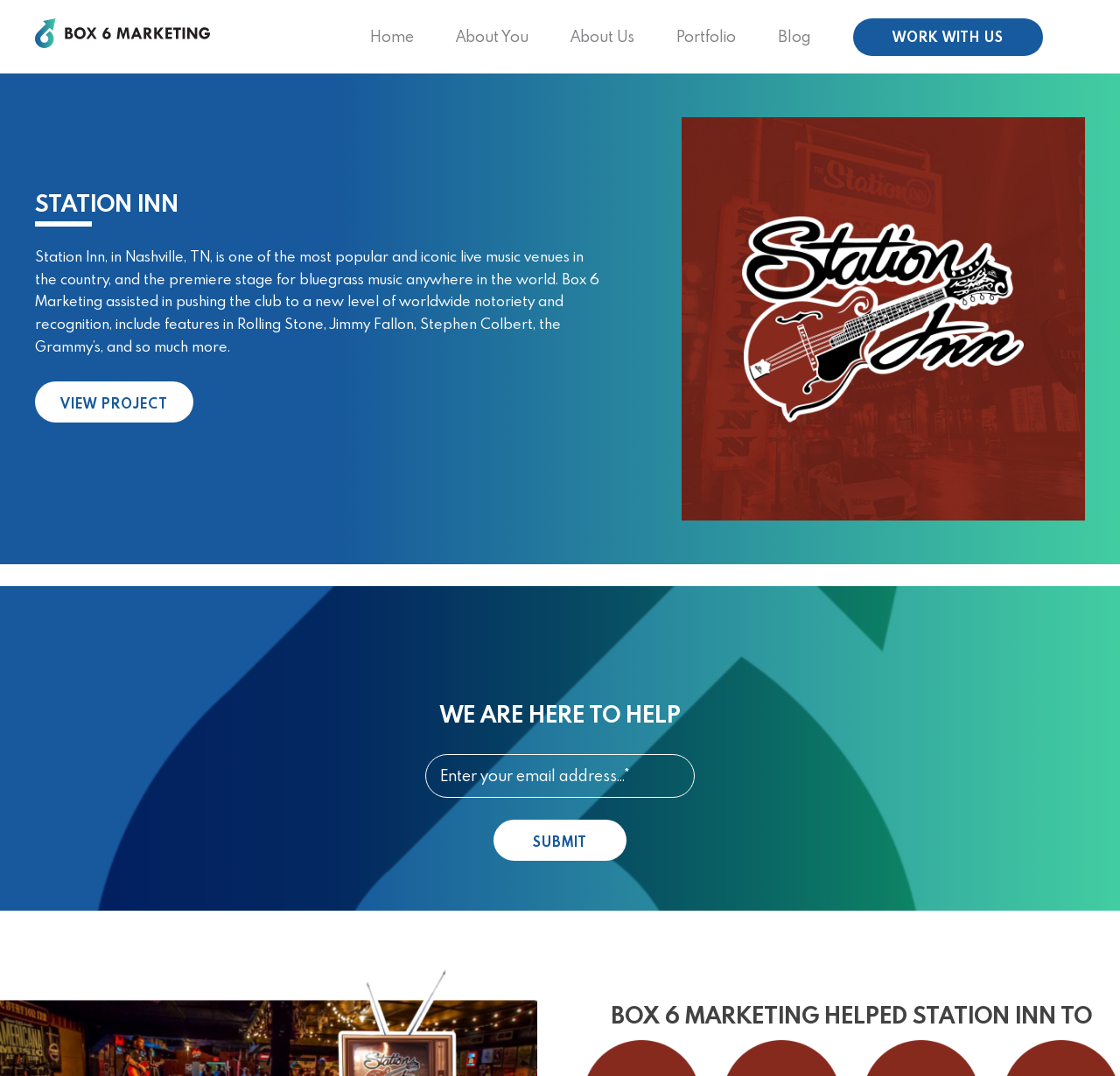Identify the bounding box of the UI element described as follows: "WORK WITH US". Provide the coordinates as four float numbers in the range of 0 to 1 [left, top, right, bottom].

[0.762, 0.0, 0.931, 0.068]